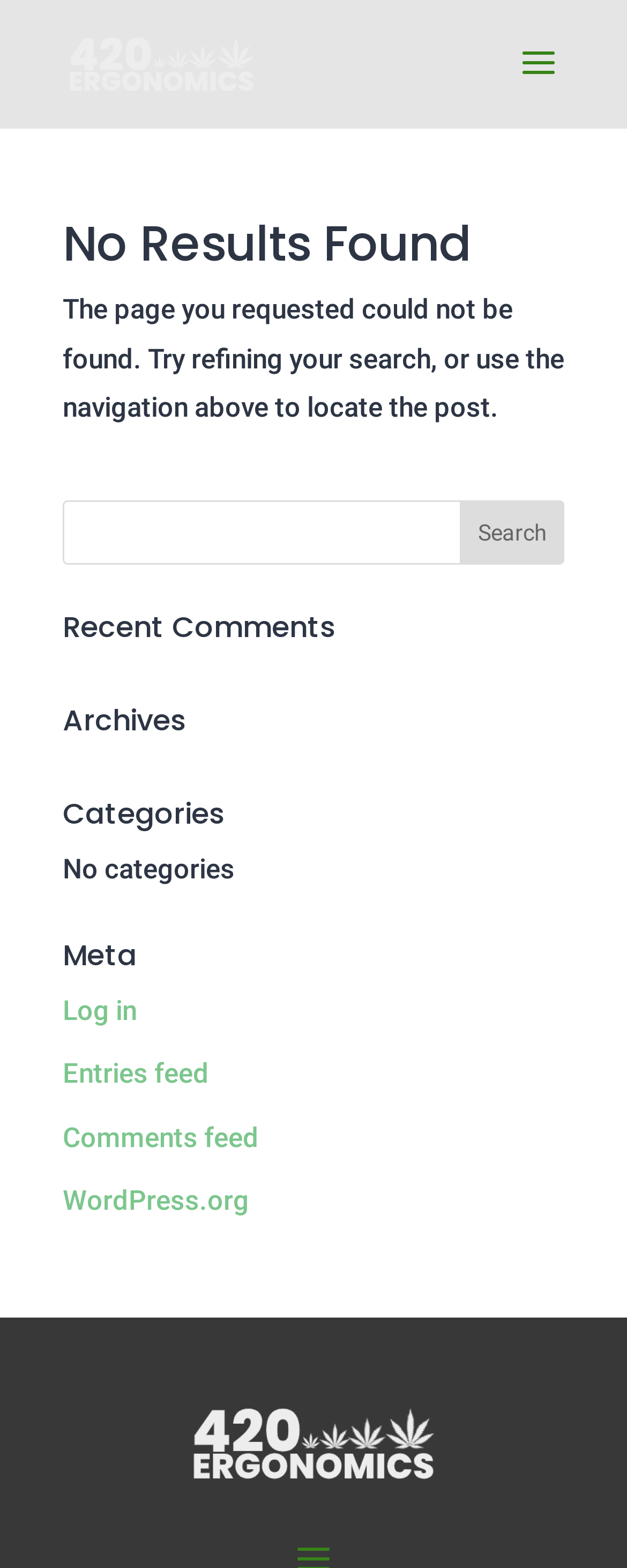Identify the bounding box for the given UI element using the description provided. Coordinates should be in the format (top-left x, top-left y, bottom-right x, bottom-right y) and must be between 0 and 1. Here is the description: name="s"

[0.1, 0.319, 0.9, 0.36]